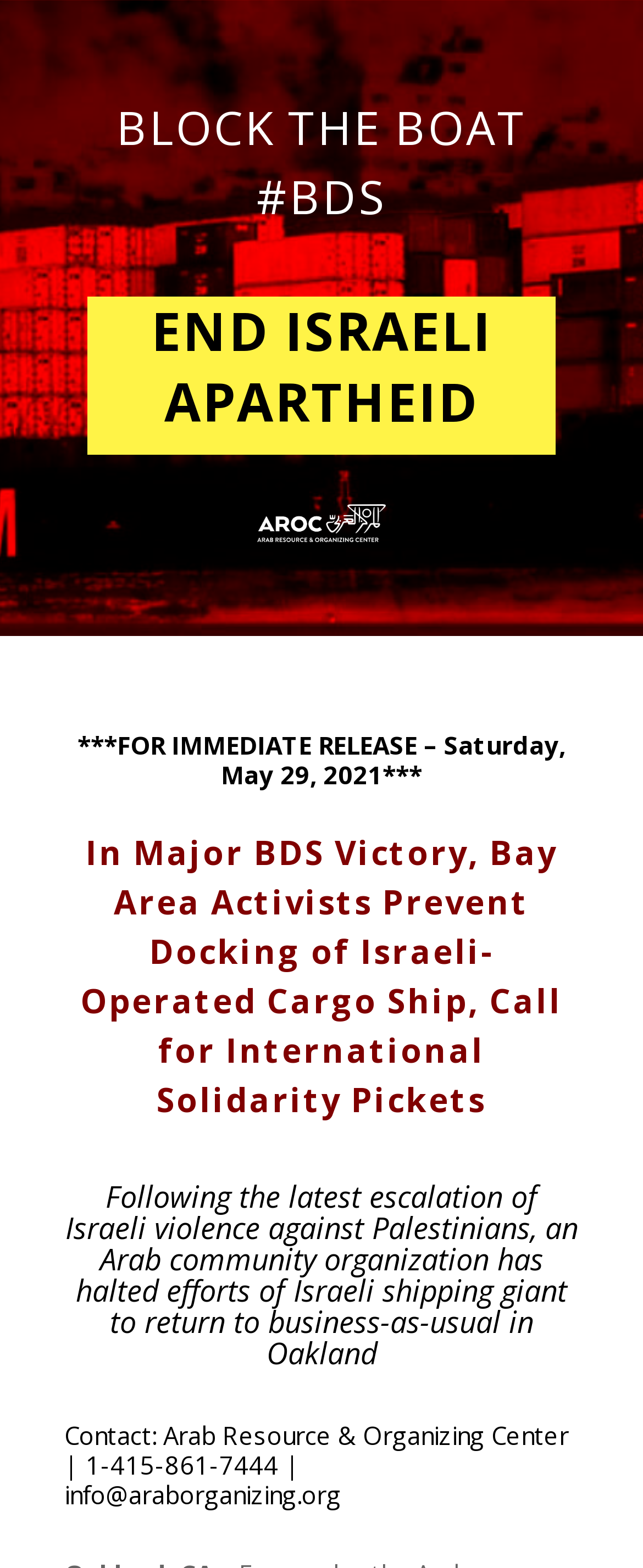Please provide a comprehensive answer to the question below using the information from the image: What is the topic of the press release?

Based on the webpage, the topic of the press release is 'Block The Boat' which is mentioned in the title of the webpage and also in the heading 'BLOCK THE BOAT #BDS'.